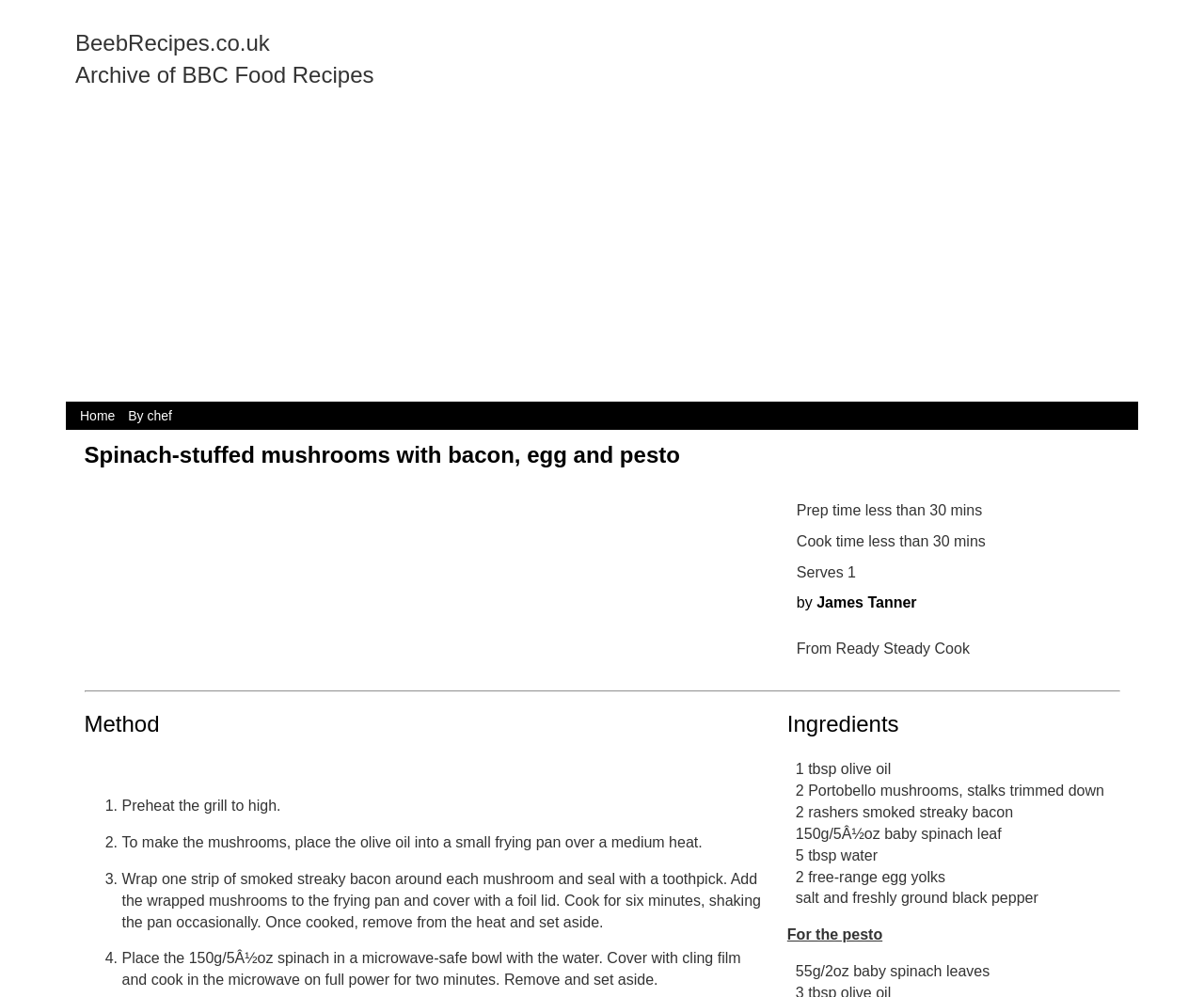Explain the webpage's layout and main content in detail.

This webpage is an archive of a BBC Food recipe, specifically for Spinach-stuffed mushrooms with bacon, egg, and pesto. At the top, there is a header section with the website's name, "BeebRecipes.co.uk", and a subtitle, "Archive of BBC Food Recipes". Below this, there is an advertisement iframe.

The main content of the page is divided into sections. The first section is a heading that displays the recipe title, "Spinach-stuffed mushrooms with bacon, egg and pesto". Below this, there are three lines of text that provide preparation and cooking times, as well as the number of servings. Next to these, there is a link to the chef's name, James Tanner, and a note that the recipe is from the show "Ready Steady Cook".

Following this, there is a horizontal separator line, and then a section titled "Method". This section contains a list of four steps, each with a numbered marker and a brief description of the cooking instructions.

To the right of the "Method" section, there is a section titled "Ingredients", which lists the required ingredients for the recipe, including olive oil, mushrooms, bacon, spinach, eggs, and seasonings.

Finally, there is a section titled "For the pesto", which lists the ingredients required for the pesto sauce, including baby spinach leaves.